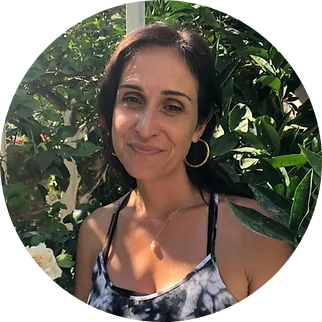What is the woman holding in her hands?
Using the visual information, reply with a single word or short phrase.

A white flower